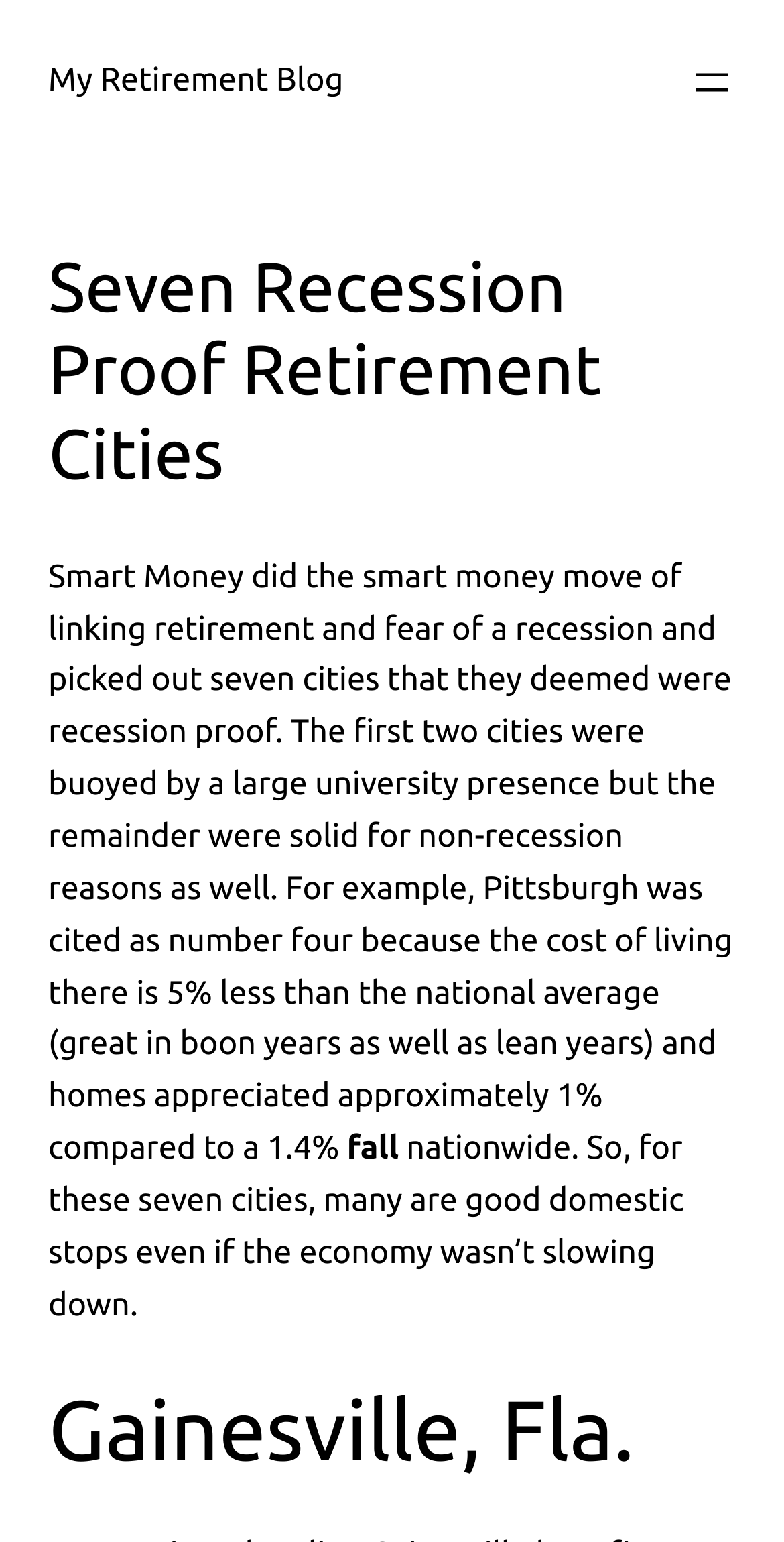Based on the image, provide a detailed response to the question:
What is the first city mentioned in the article?

The webpage has a heading element with the text 'Gainesville, Fla.', which suggests that Gainesville, Fla. is the first city mentioned in the article.